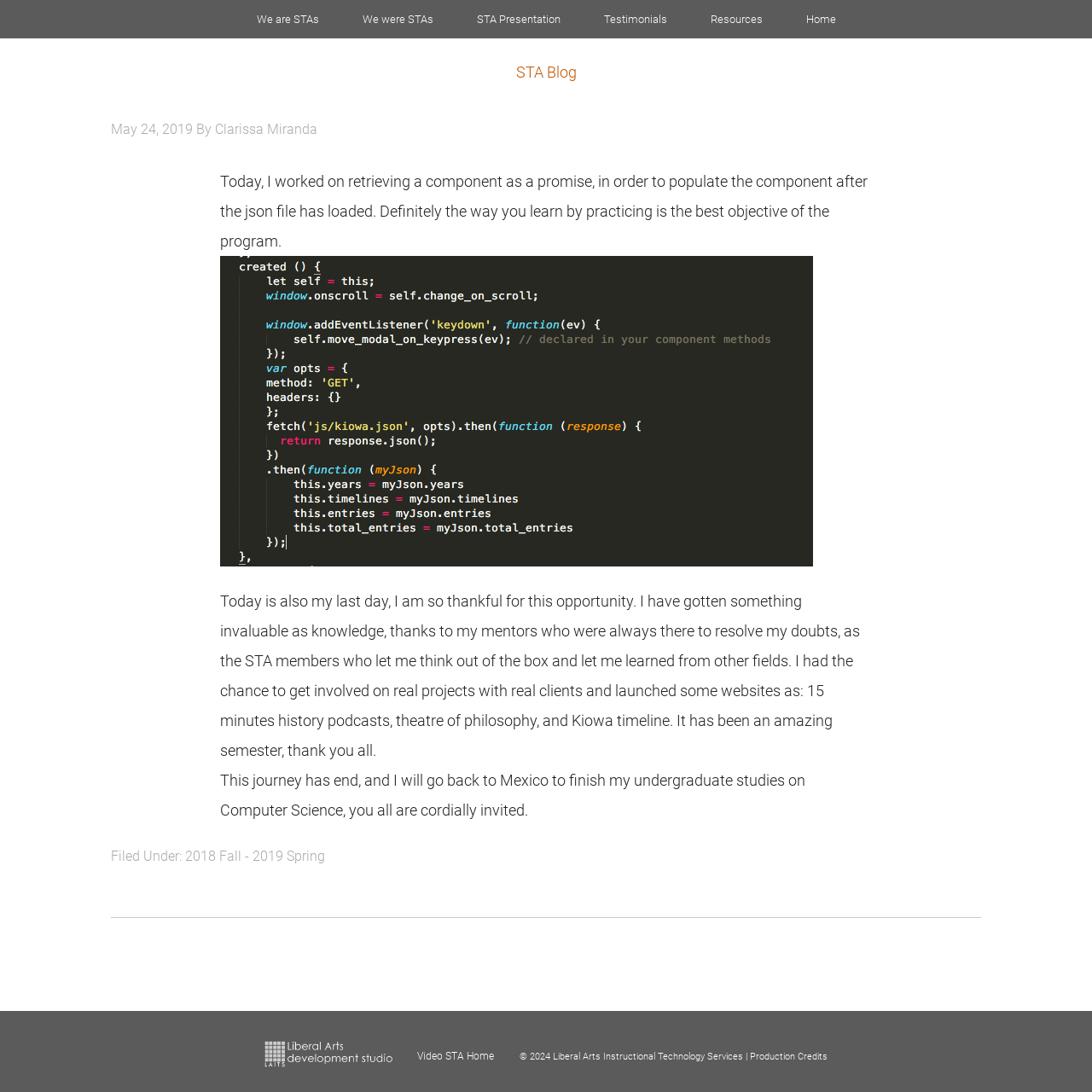What is the author thankful for?
Examine the image and give a concise answer in one word or a short phrase.

opportunity